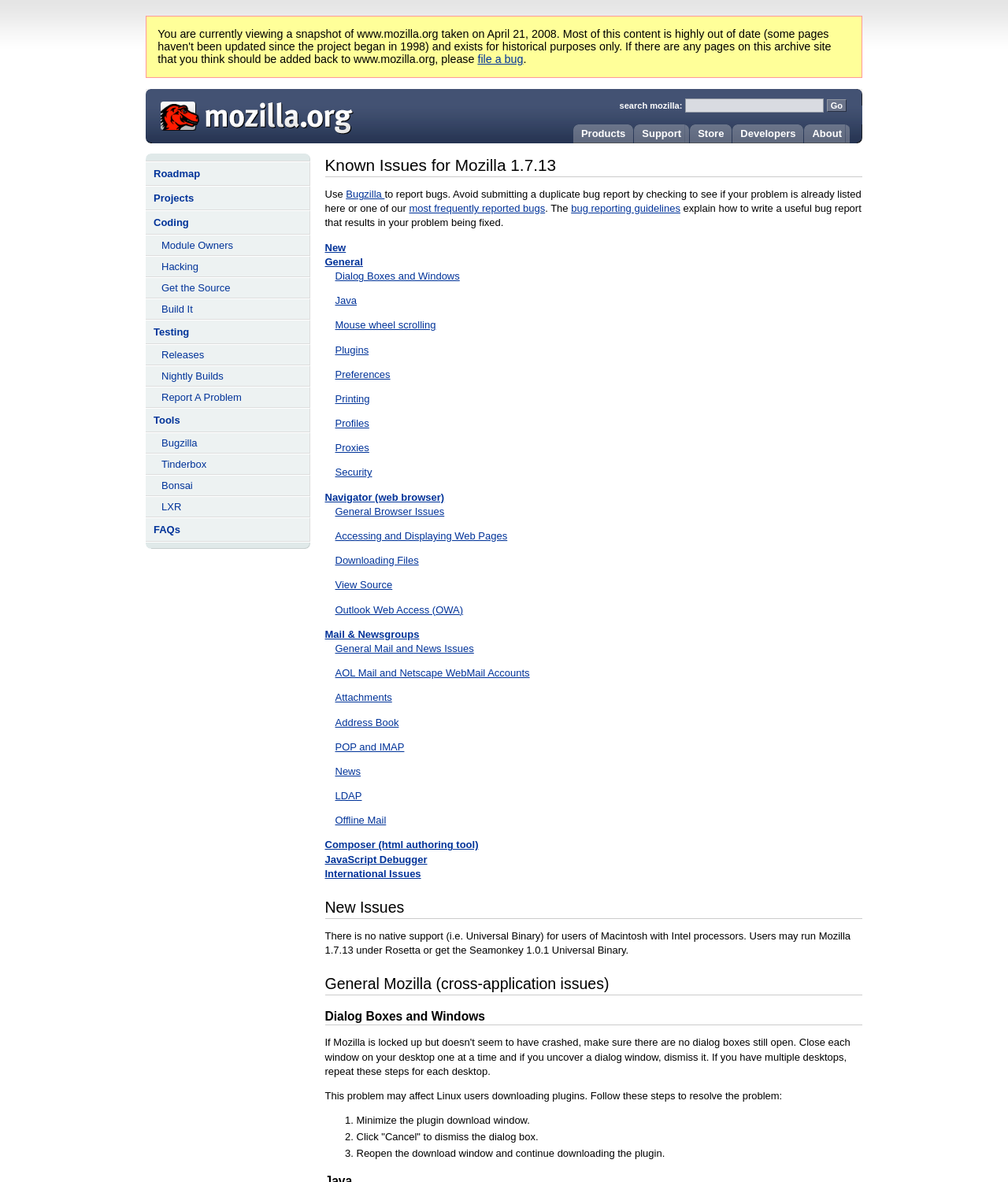Predict the bounding box coordinates of the area that should be clicked to accomplish the following instruction: "report a problem". The bounding box coordinates should consist of four float numbers between 0 and 1, i.e., [left, top, right, bottom].

[0.145, 0.327, 0.308, 0.345]